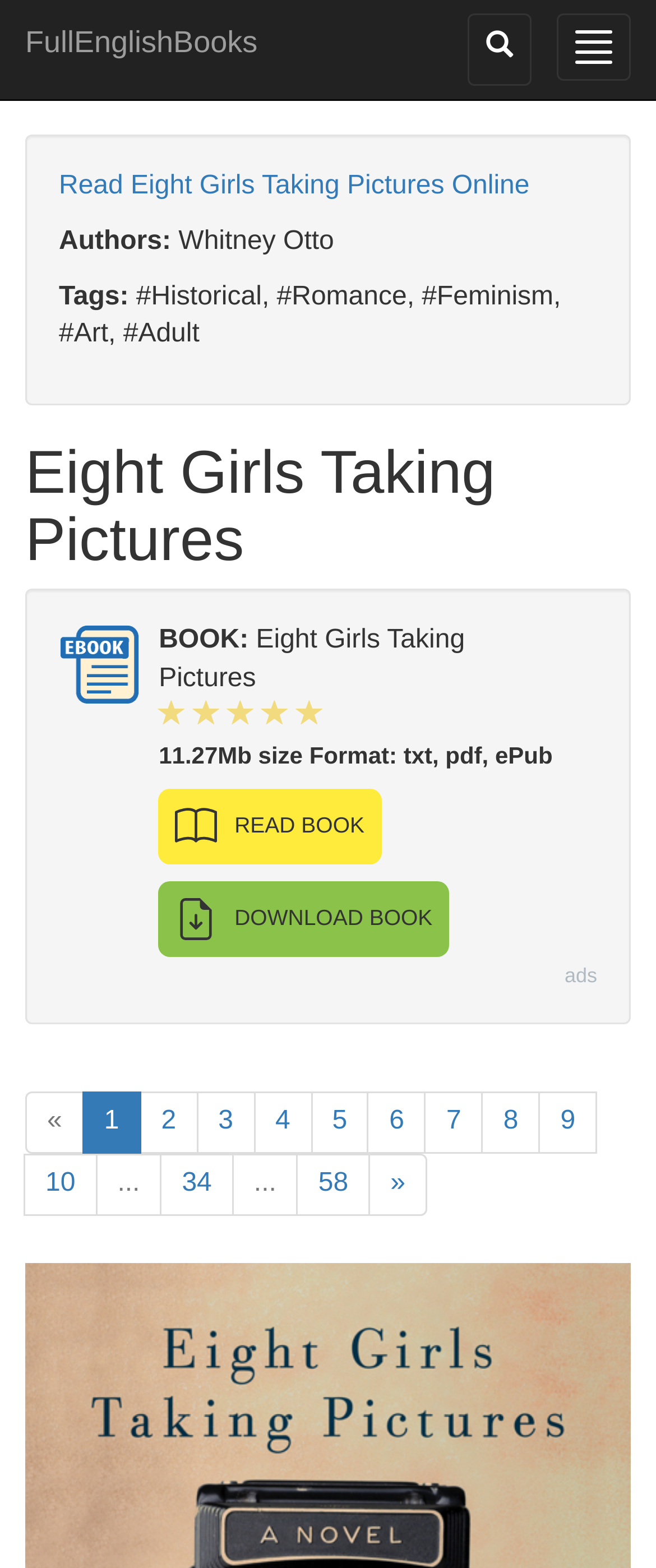Identify the bounding box for the element characterized by the following description: "7".

[0.647, 0.696, 0.737, 0.736]